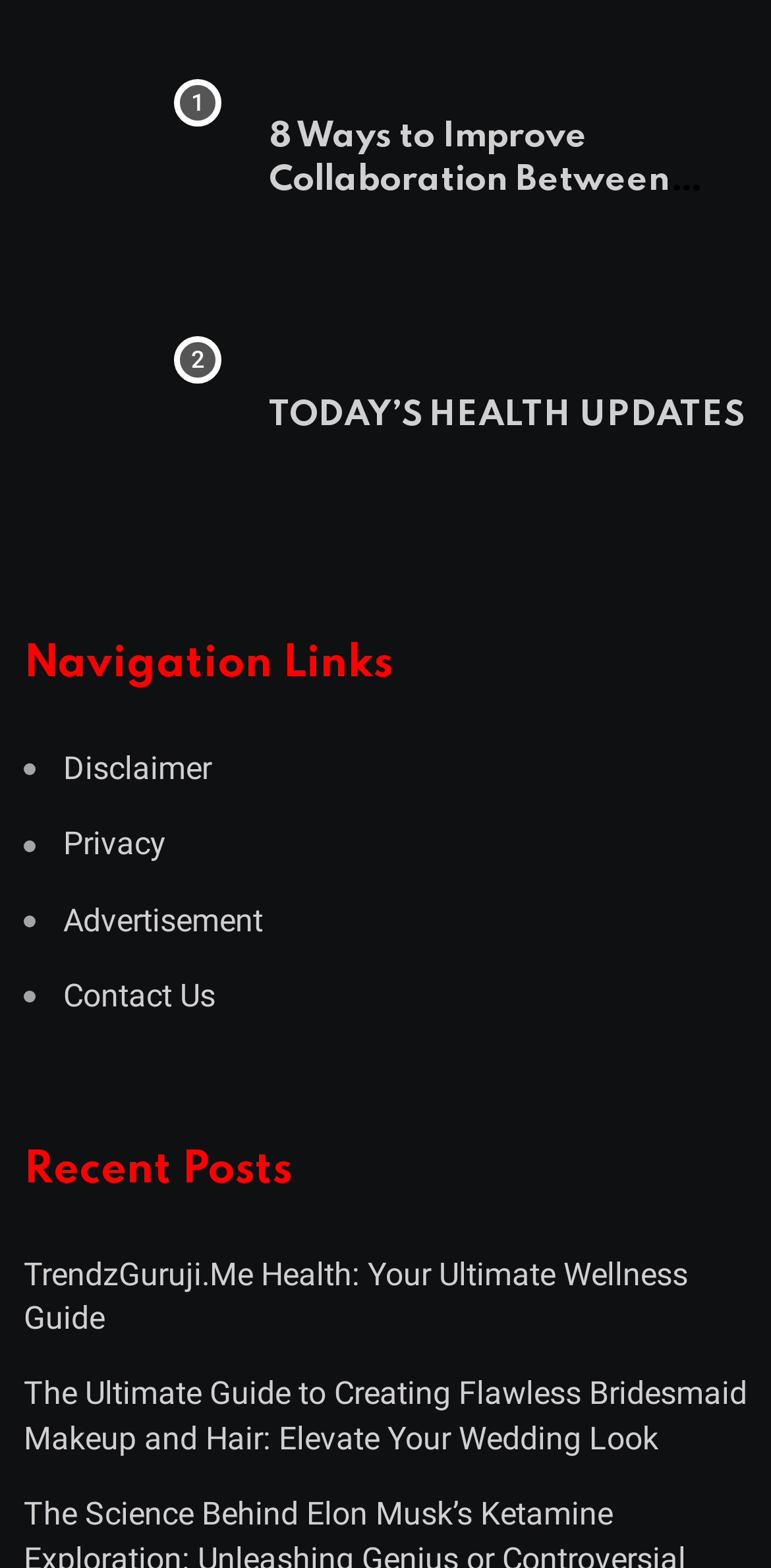Give a short answer to this question using one word or a phrase:
How many links are there under 'Recent Posts'?

2